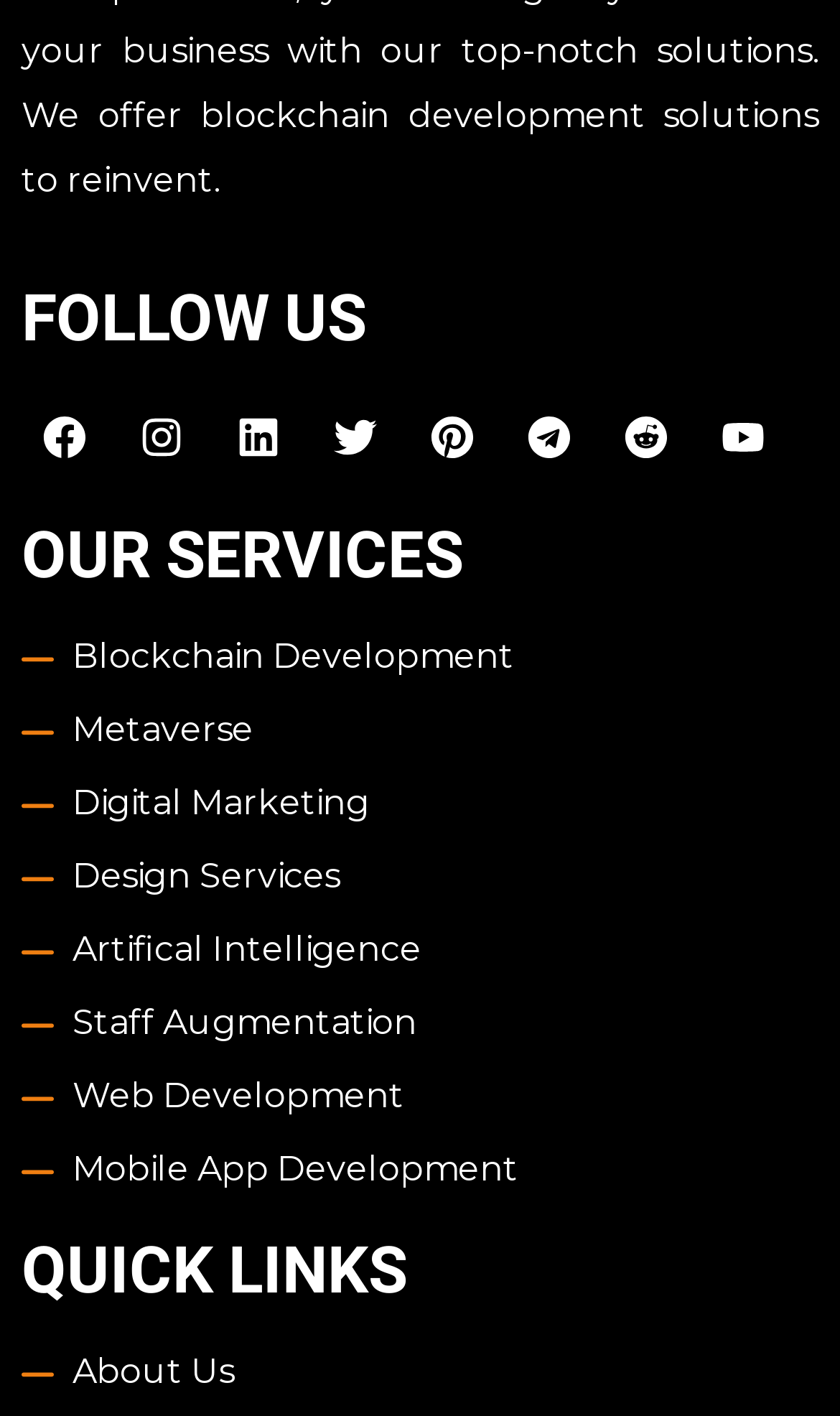Can you find the bounding box coordinates for the element to click on to achieve the instruction: "Explore Metaverse services"?

[0.026, 0.497, 0.974, 0.534]